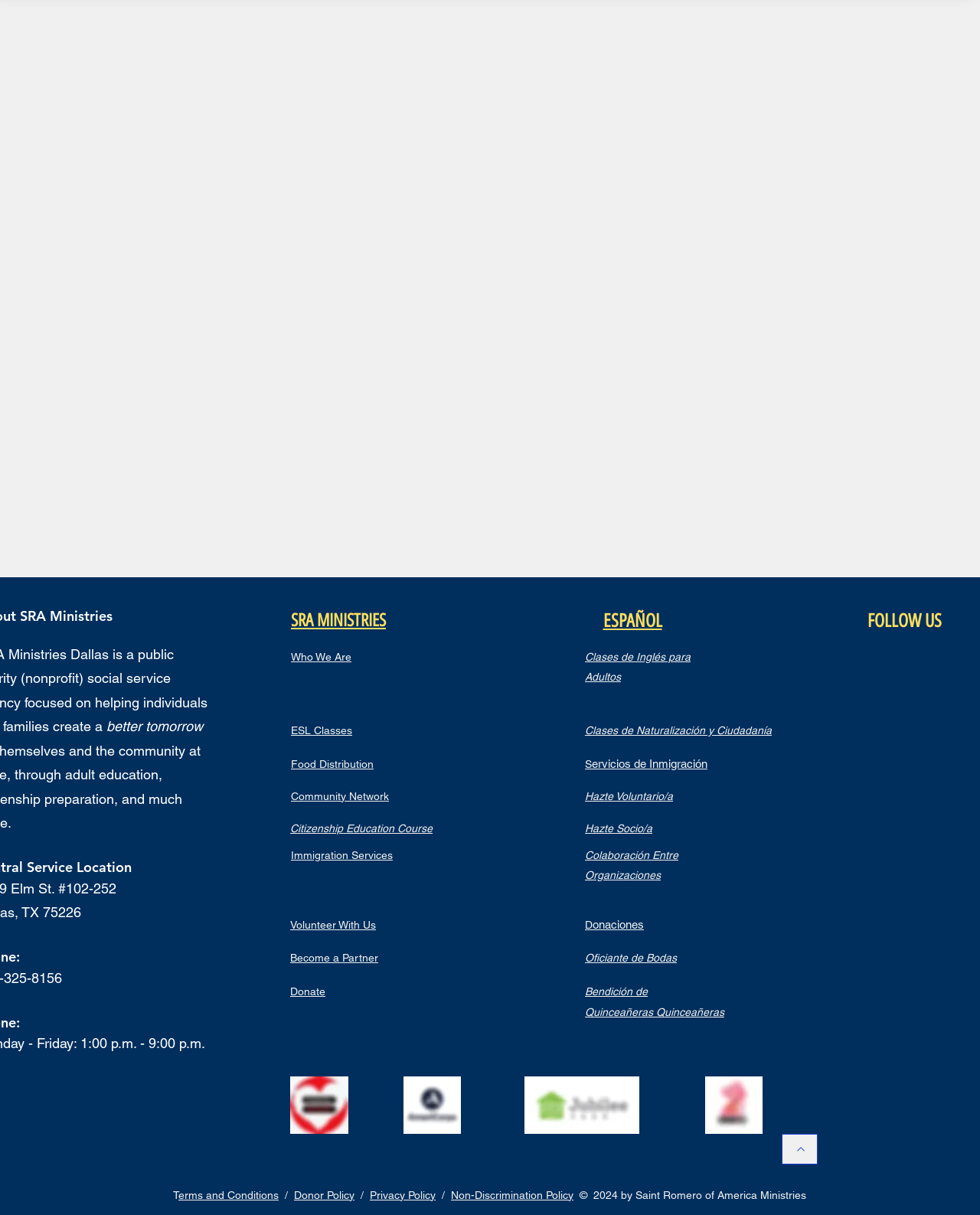Given the element description "Clases de Naturalización y Ciudadanía", identify the bounding box of the corresponding UI element.

[0.597, 0.596, 0.788, 0.606]